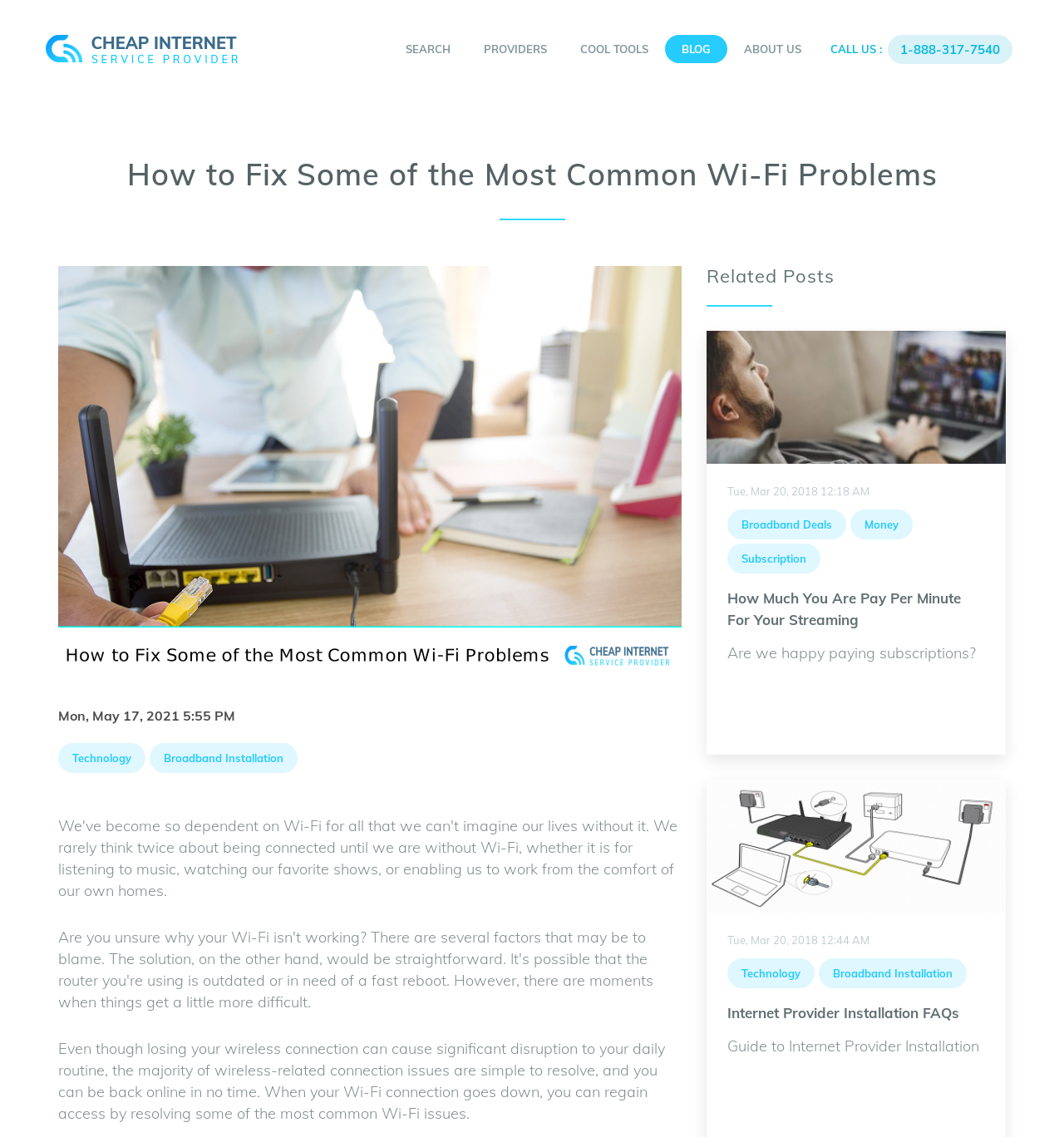Please provide a comprehensive response to the question based on the details in the image: What is the date of the latest article?

The date of the latest article is located at the top of the webpage, below the main heading, and it is 'Mon, May 17, 2021 5:55 PM'.